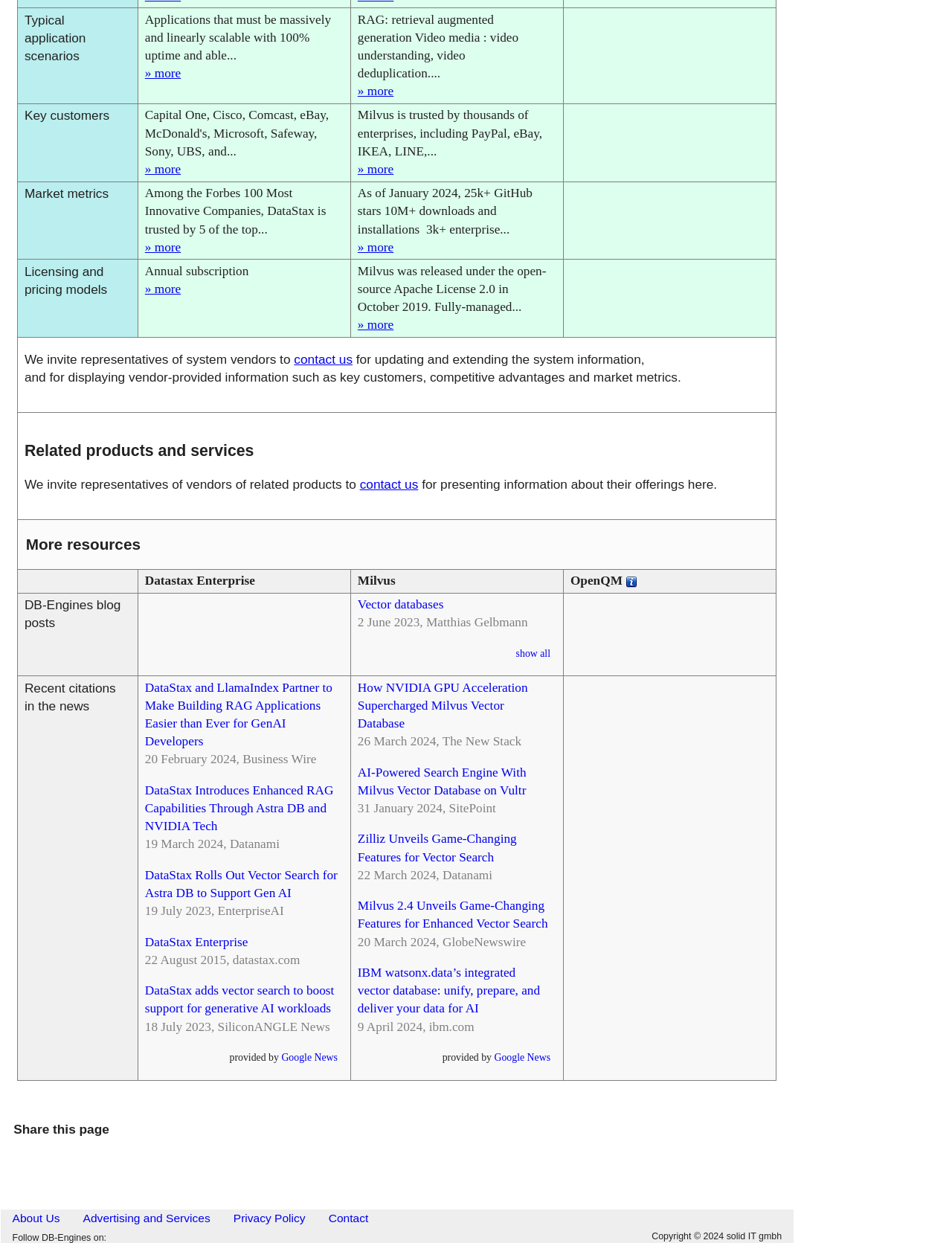Identify the bounding box coordinates of the element to click to follow this instruction: 'click on 'DataStax and LlamaIndex Partner to Make Building RAG Applications Easier than Ever for GenAI Developers' to read the news'. Ensure the coordinates are four float values between 0 and 1, provided as [left, top, right, bottom].

[0.152, 0.547, 0.349, 0.602]